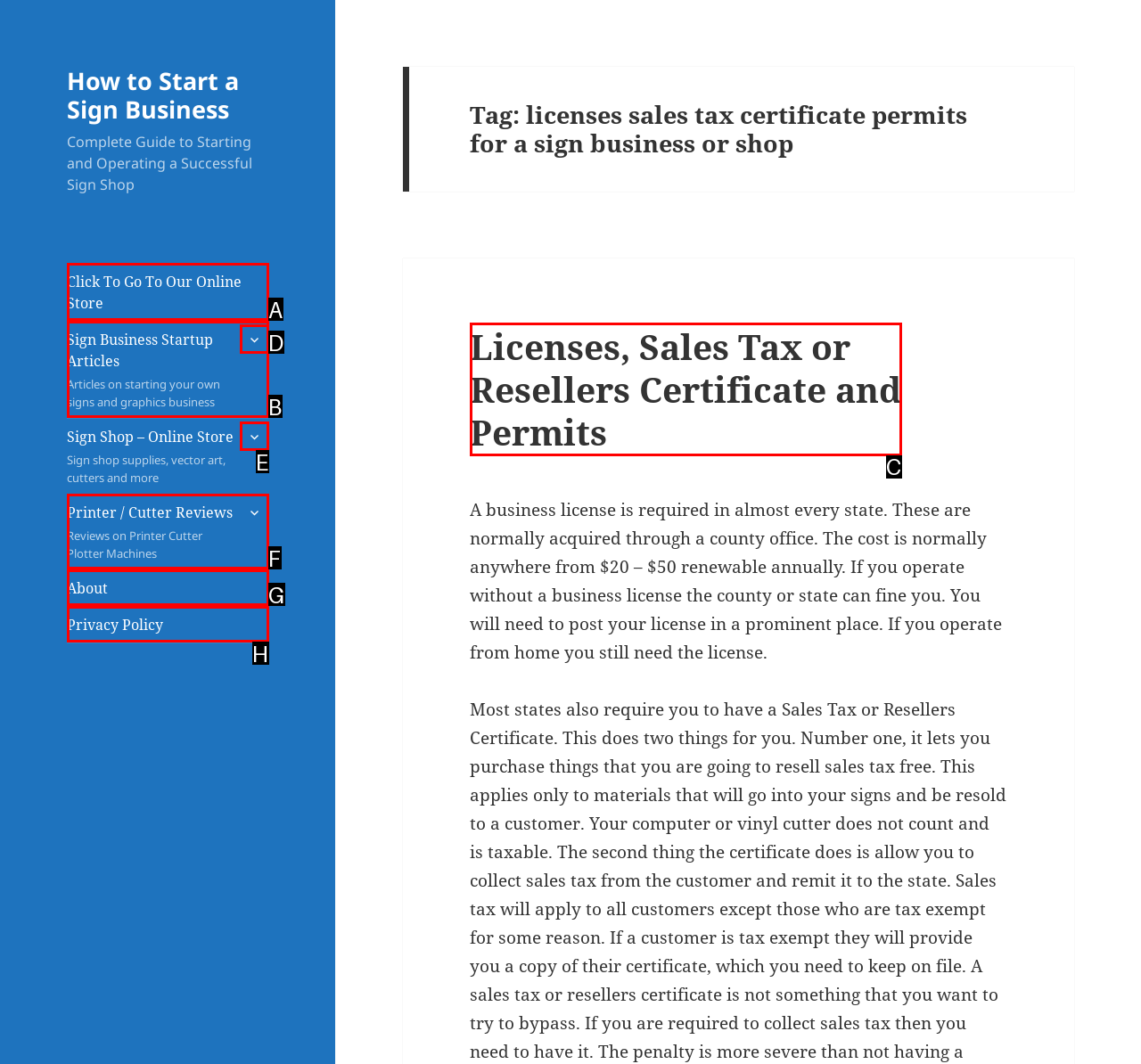Which lettered option matches the following description: About
Provide the letter of the matching option directly.

G